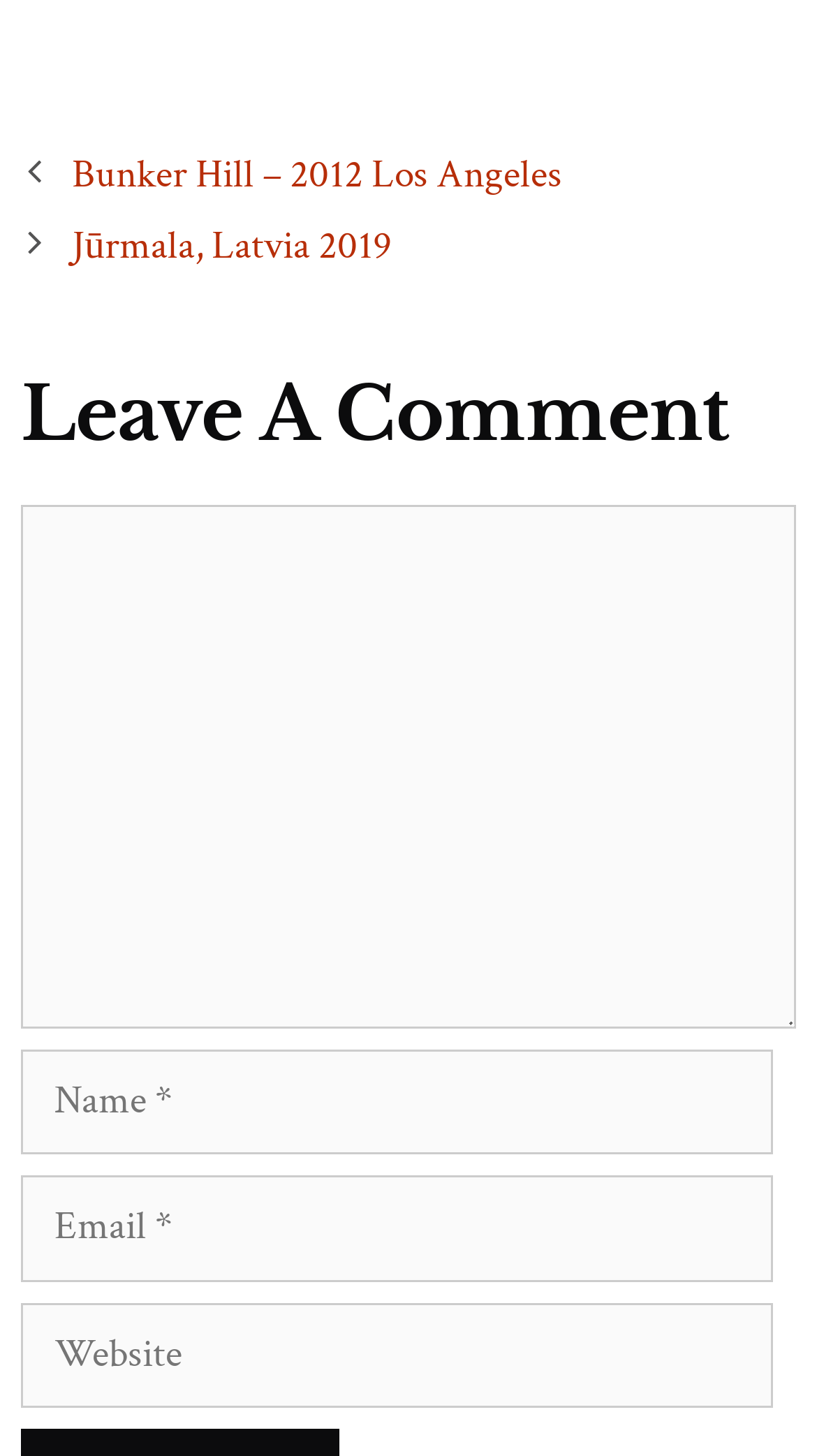How many required textboxes are there on the webpage? Refer to the image and provide a one-word or short phrase answer.

3